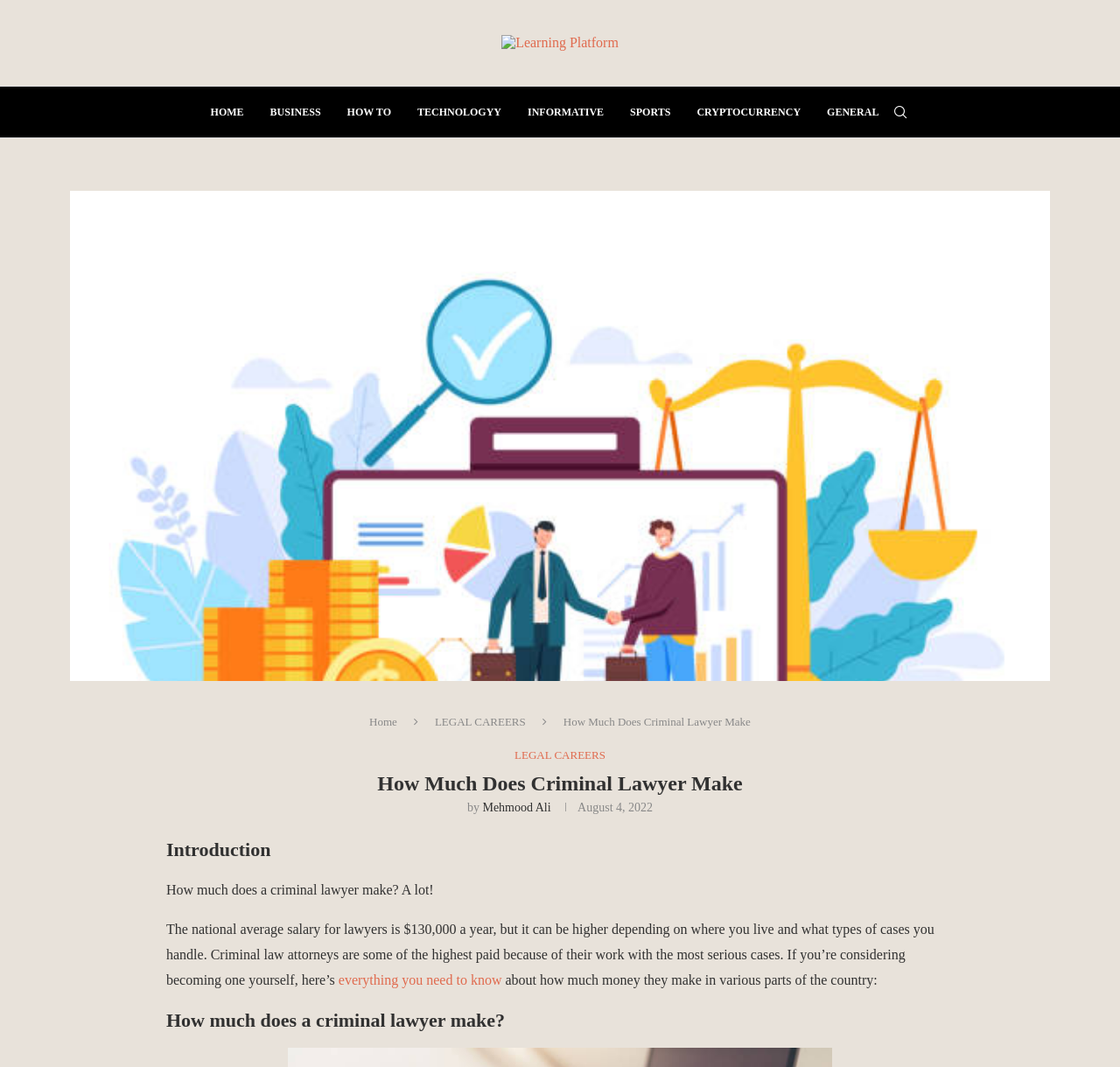What is the average salary of lawyers?
Offer a detailed and exhaustive answer to the question.

According to the webpage, the national average salary for lawyers is $130,000 a year, as mentioned in the paragraph under the 'Introduction' heading.